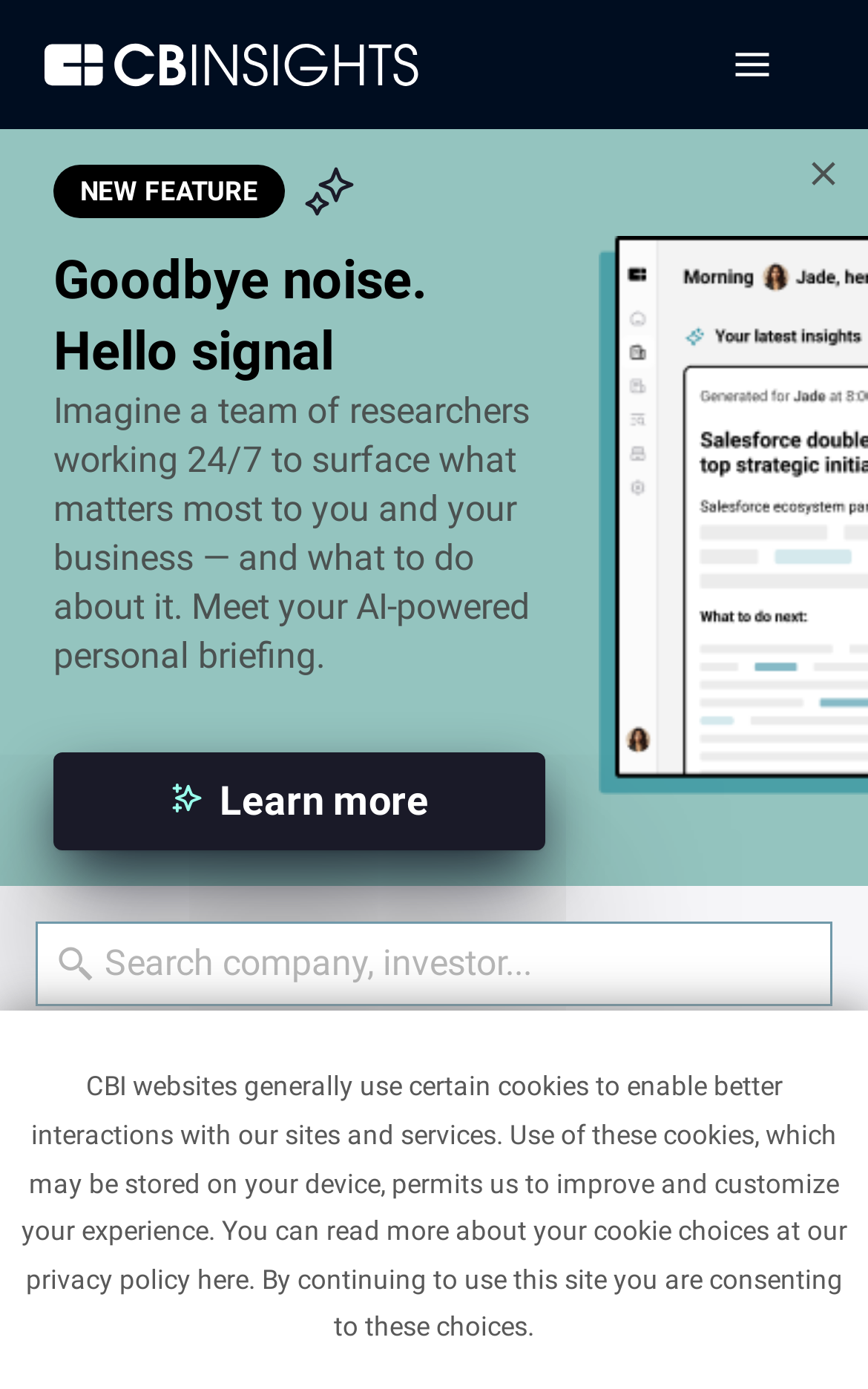Determine the bounding box of the UI component based on this description: "EXTRA PC GAMES". The bounding box coordinates should be four float values between 0 and 1, i.e., [left, top, right, bottom].

None